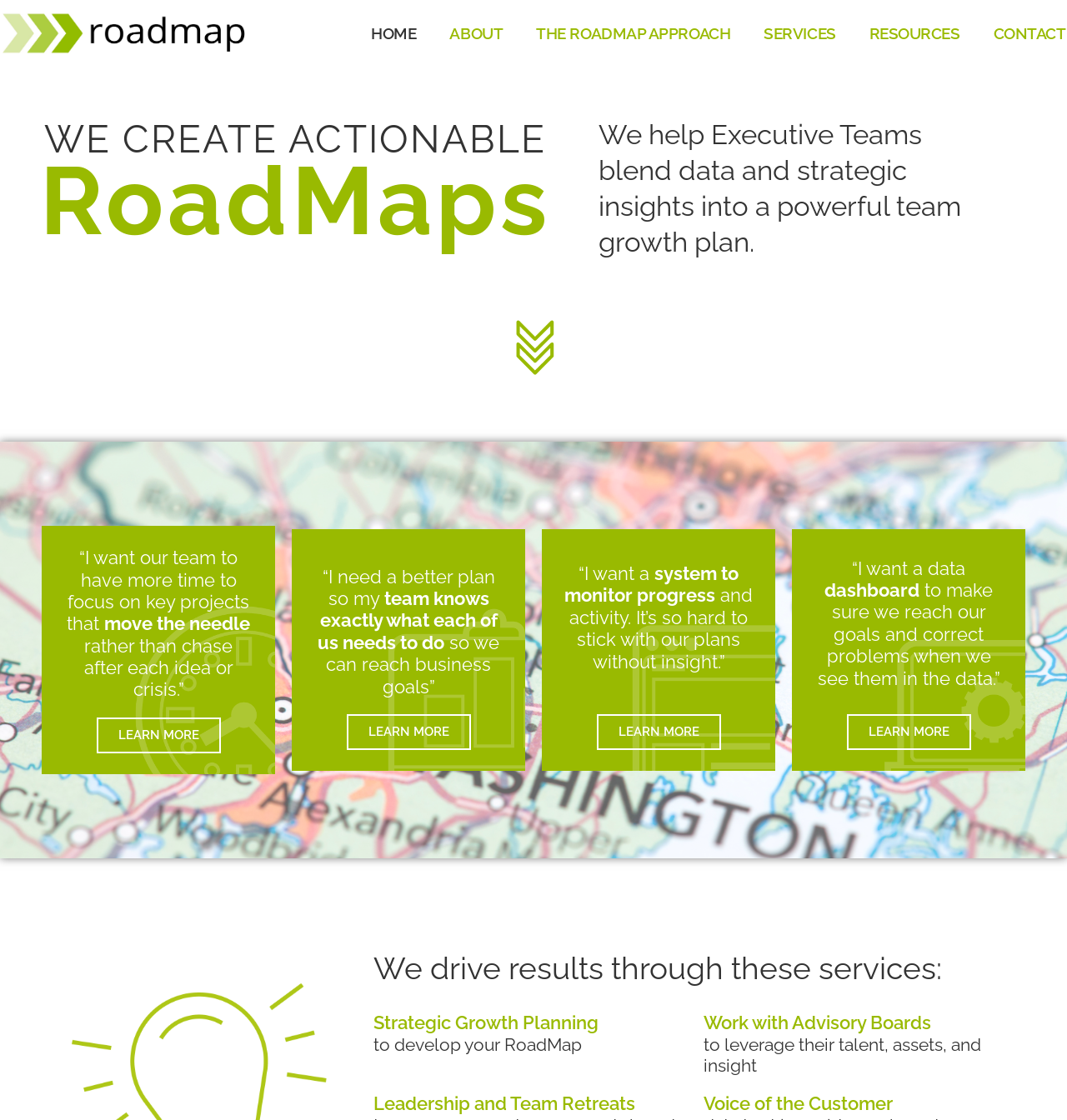Could you indicate the bounding box coordinates of the region to click in order to complete this instruction: "Learn more about team growth plan".

[0.09, 0.641, 0.207, 0.673]